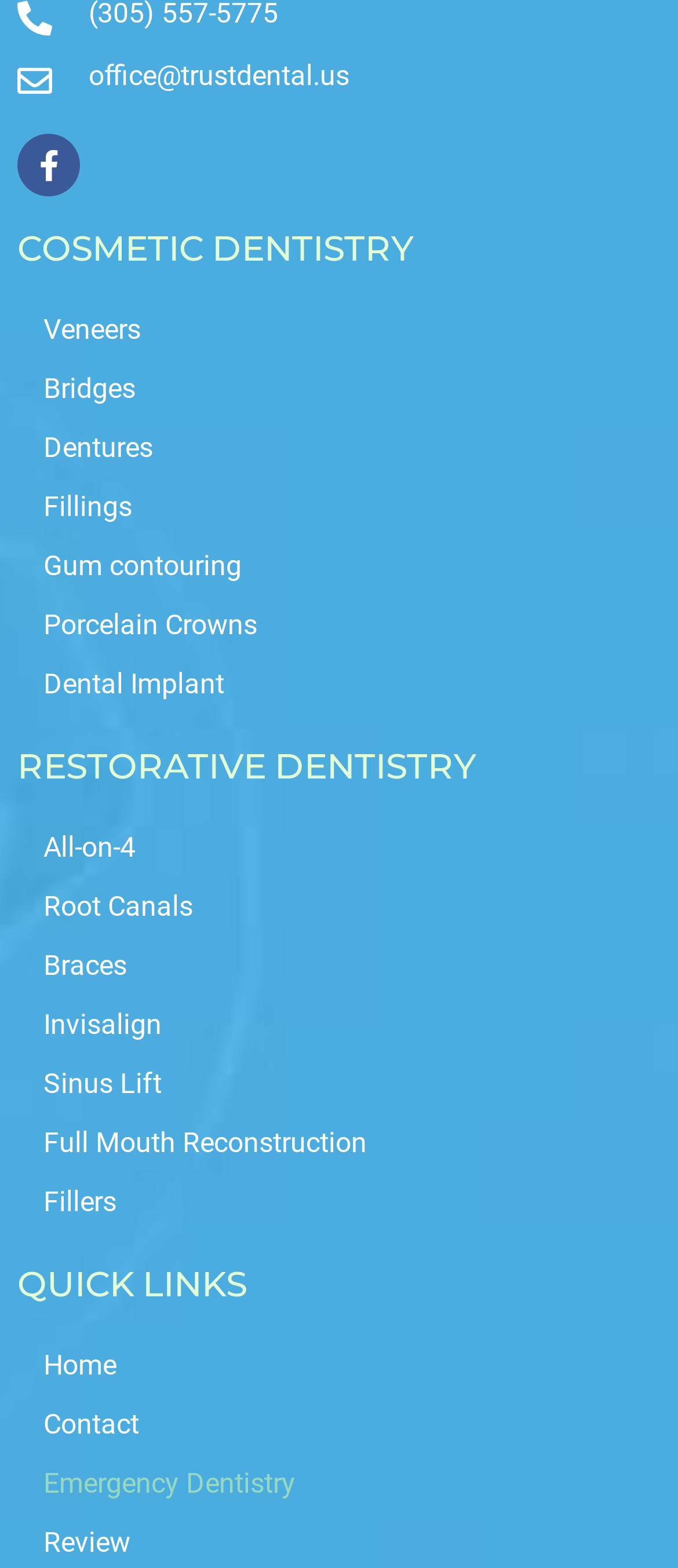Indicate the bounding box coordinates of the element that needs to be clicked to satisfy the following instruction: "Learn about Dental Implant". The coordinates should be four float numbers between 0 and 1, i.e., [left, top, right, bottom].

[0.026, 0.418, 0.974, 0.456]